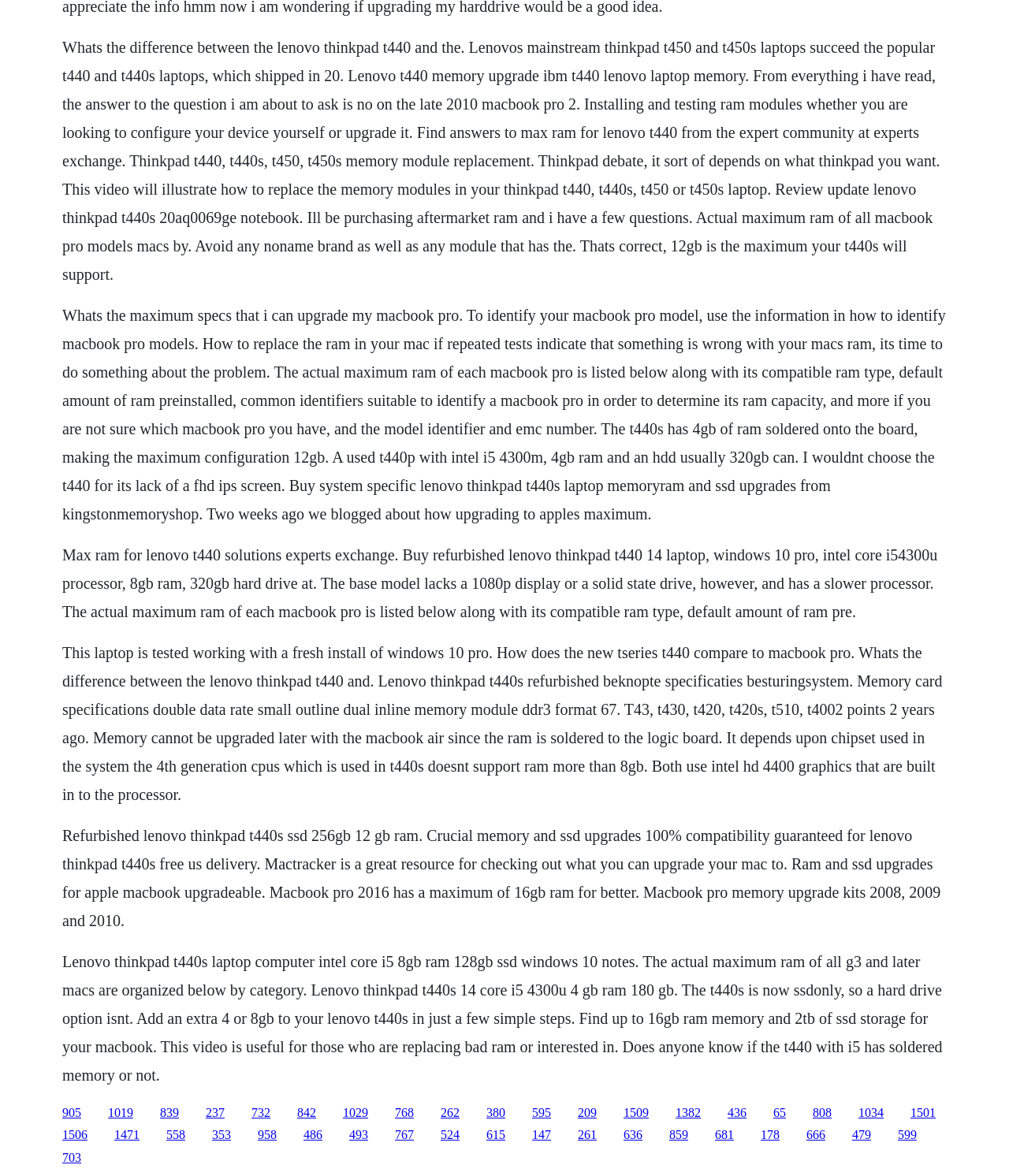Can MacBook Pro RAM be upgraded later?
Look at the webpage screenshot and answer the question with a detailed explanation.

The webpage mentions that 'Memory cannot be upgraded later with the MacBook Air since the RAM is soldered to the logic board', implying that the same is true for MacBook Pro.